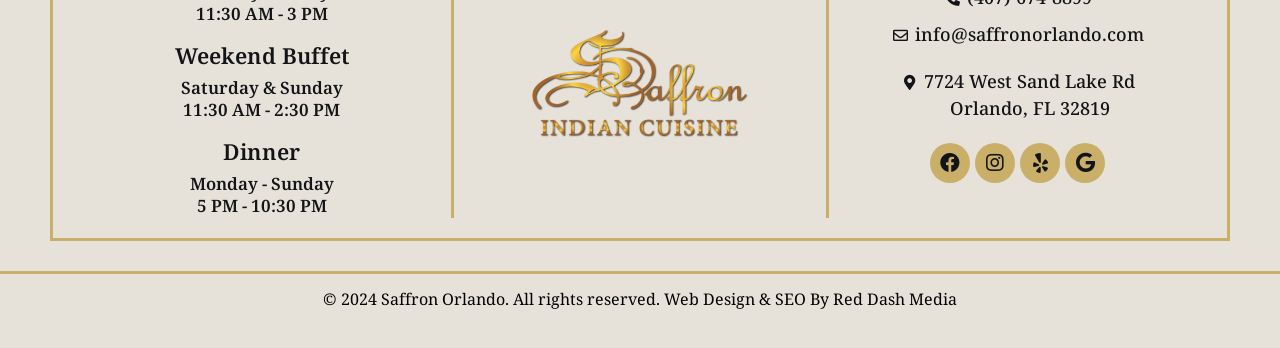Give the bounding box coordinates for the element described as: "Red Dash Media".

[0.651, 0.835, 0.748, 0.89]